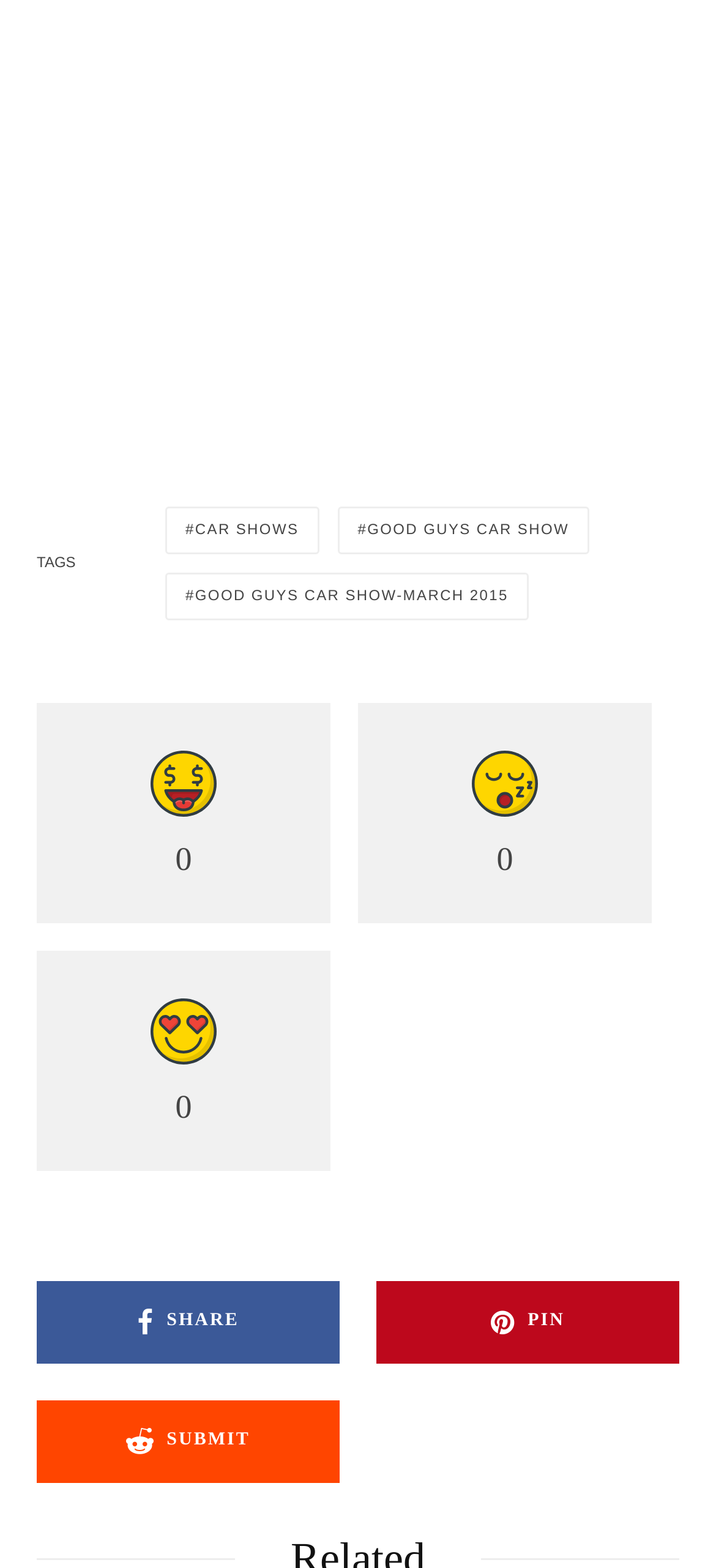Identify the bounding box coordinates of the region I need to click to complete this instruction: "Submit a form".

[0.051, 0.893, 0.474, 0.945]